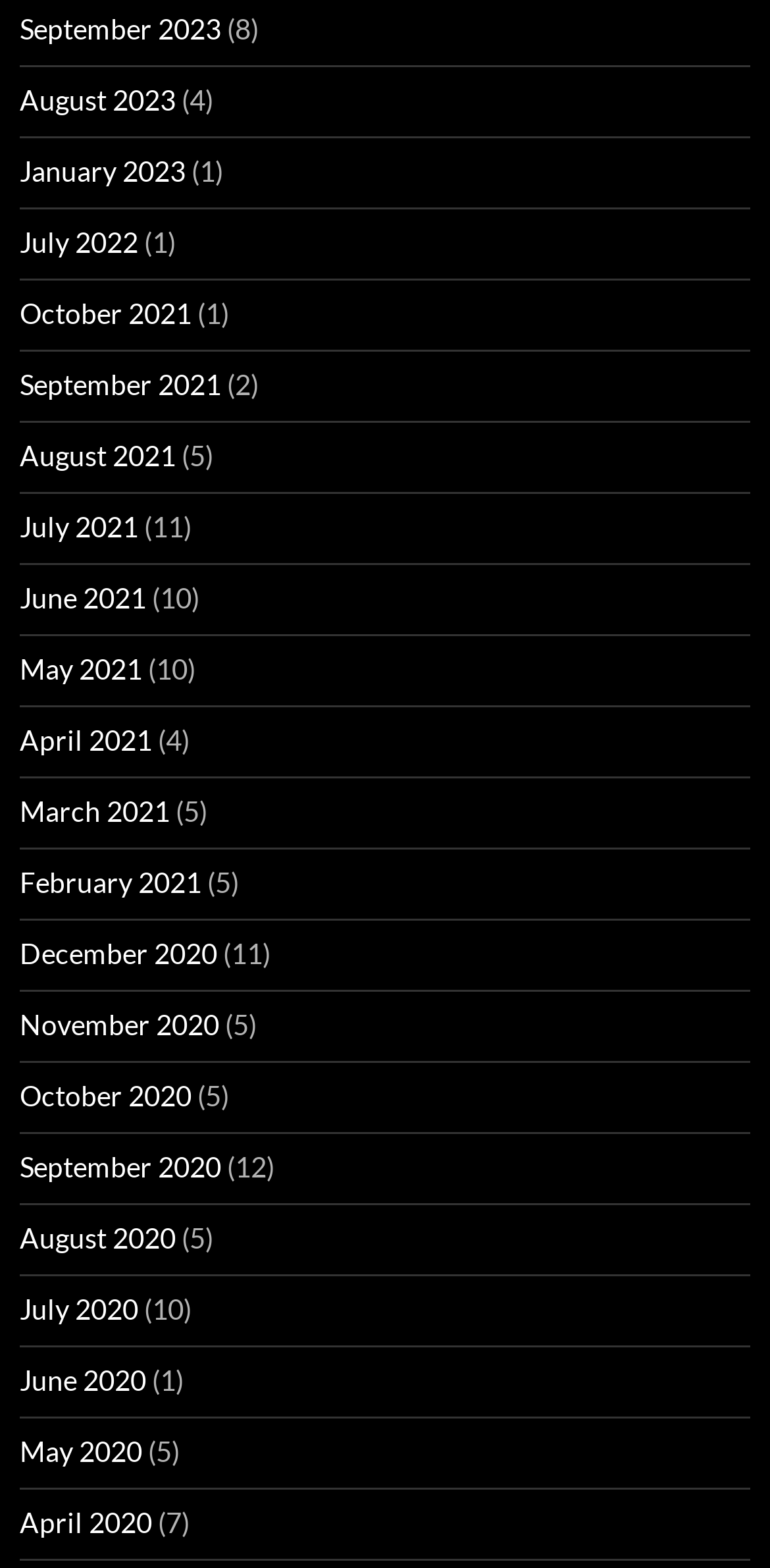Carefully observe the image and respond to the question with a detailed answer:
What is the month with the most entries?

I looked at the StaticText elements with numbers in parentheses, which seem to indicate the number of entries for each month. The month with the highest number is July 2021, with 11 entries.